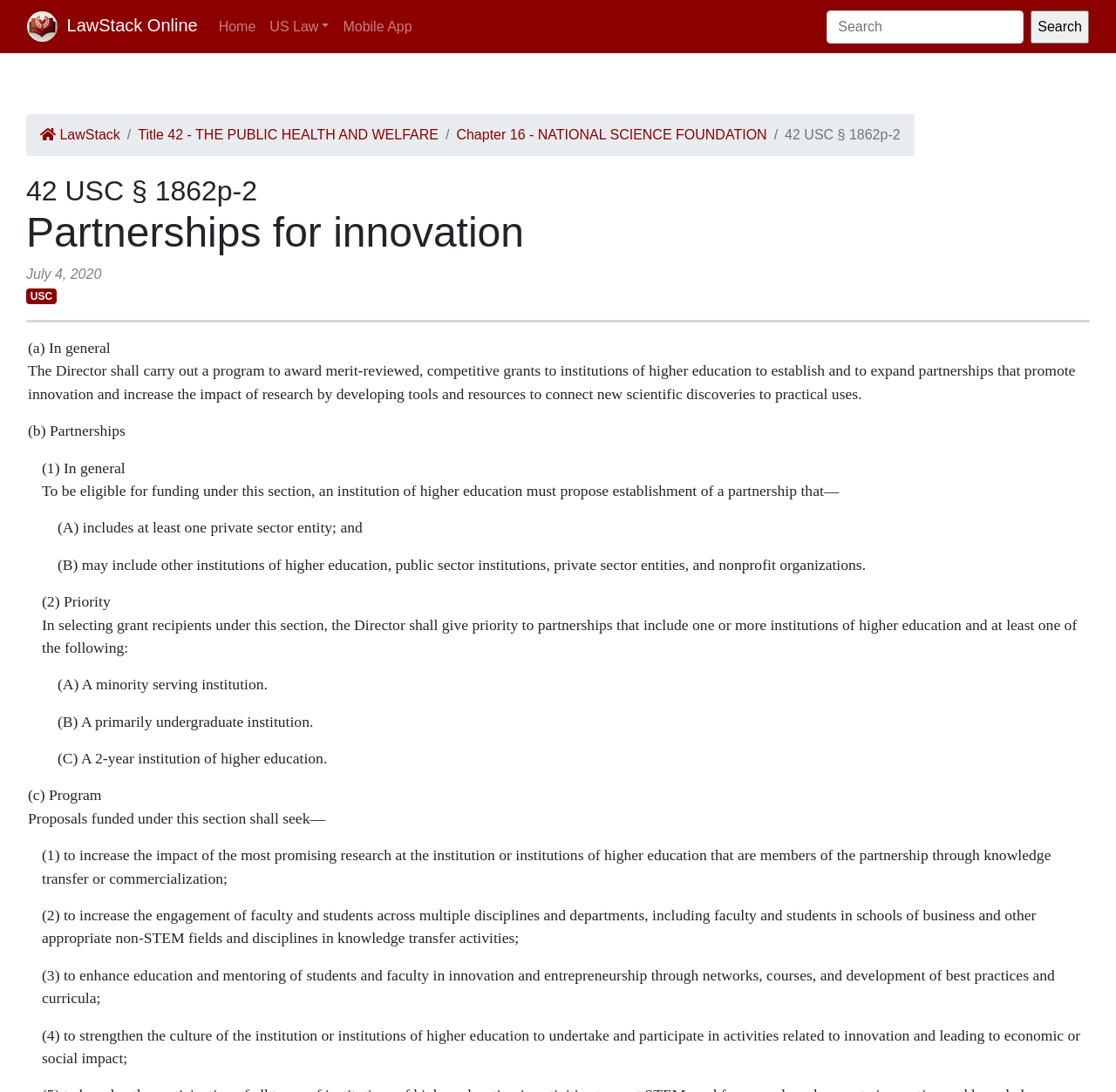What type of institutions are given priority?
Provide an in-depth answer to the question, covering all aspects.

I found the type of institutions given priority by reading the StaticText element with the text '(A) A minority serving institution.' which is listed as one of the priorities for selecting grant recipients.